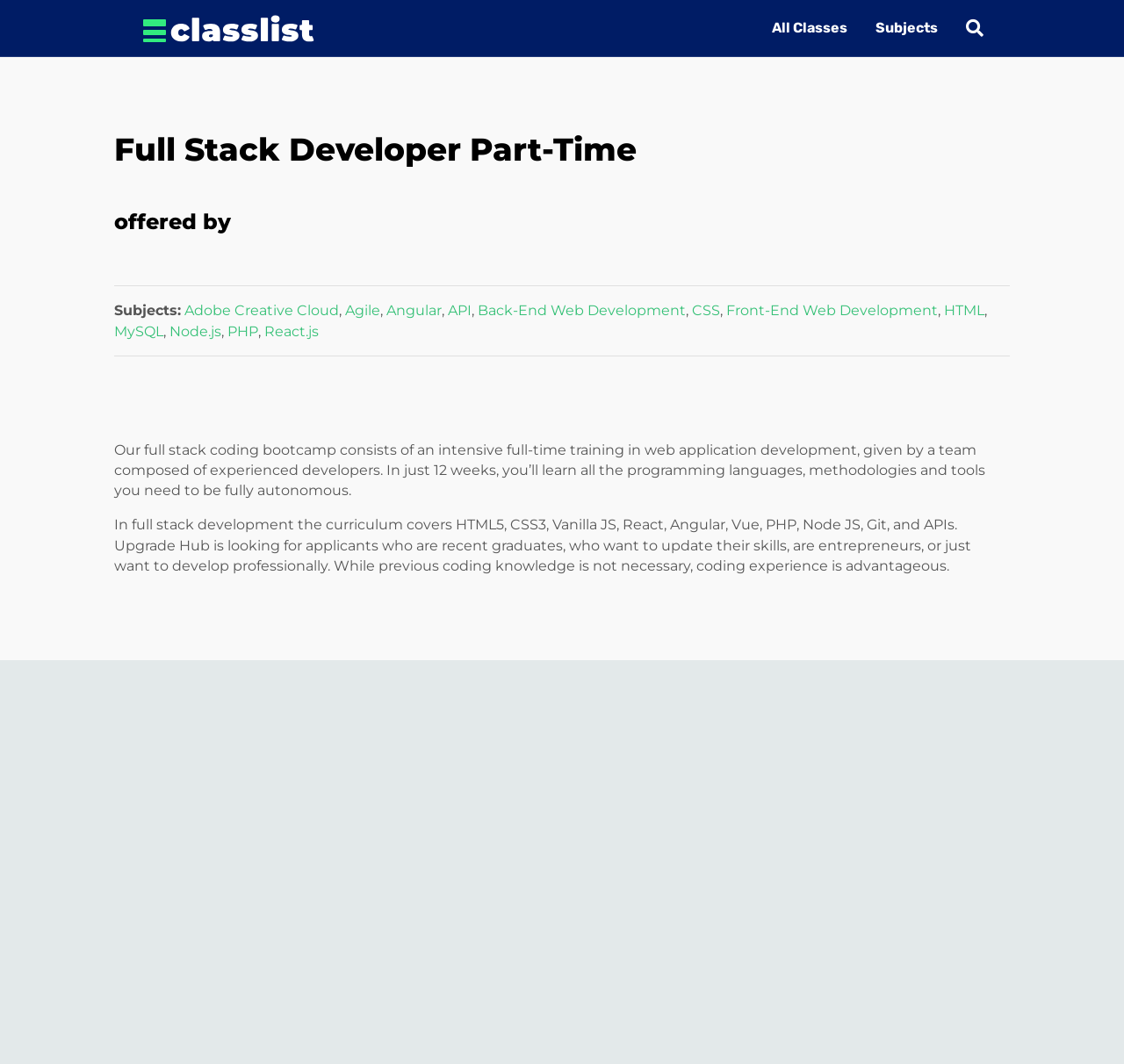Please give the bounding box coordinates of the area that should be clicked to fulfill the following instruction: "View All Classes". The coordinates should be in the format of four float numbers from 0 to 1, i.e., [left, top, right, bottom].

[0.674, 0.005, 0.766, 0.048]